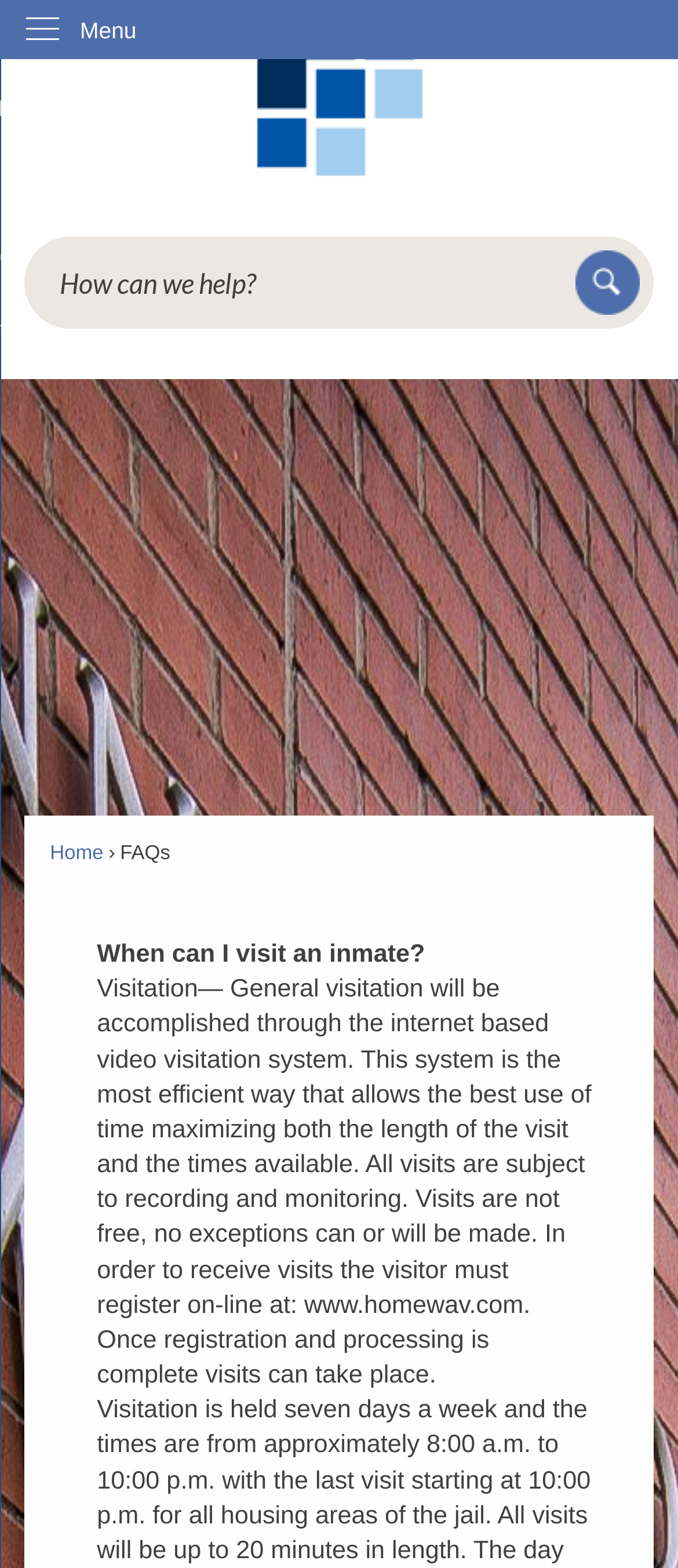Are visits free?
Look at the image and answer the question using a single word or phrase.

No